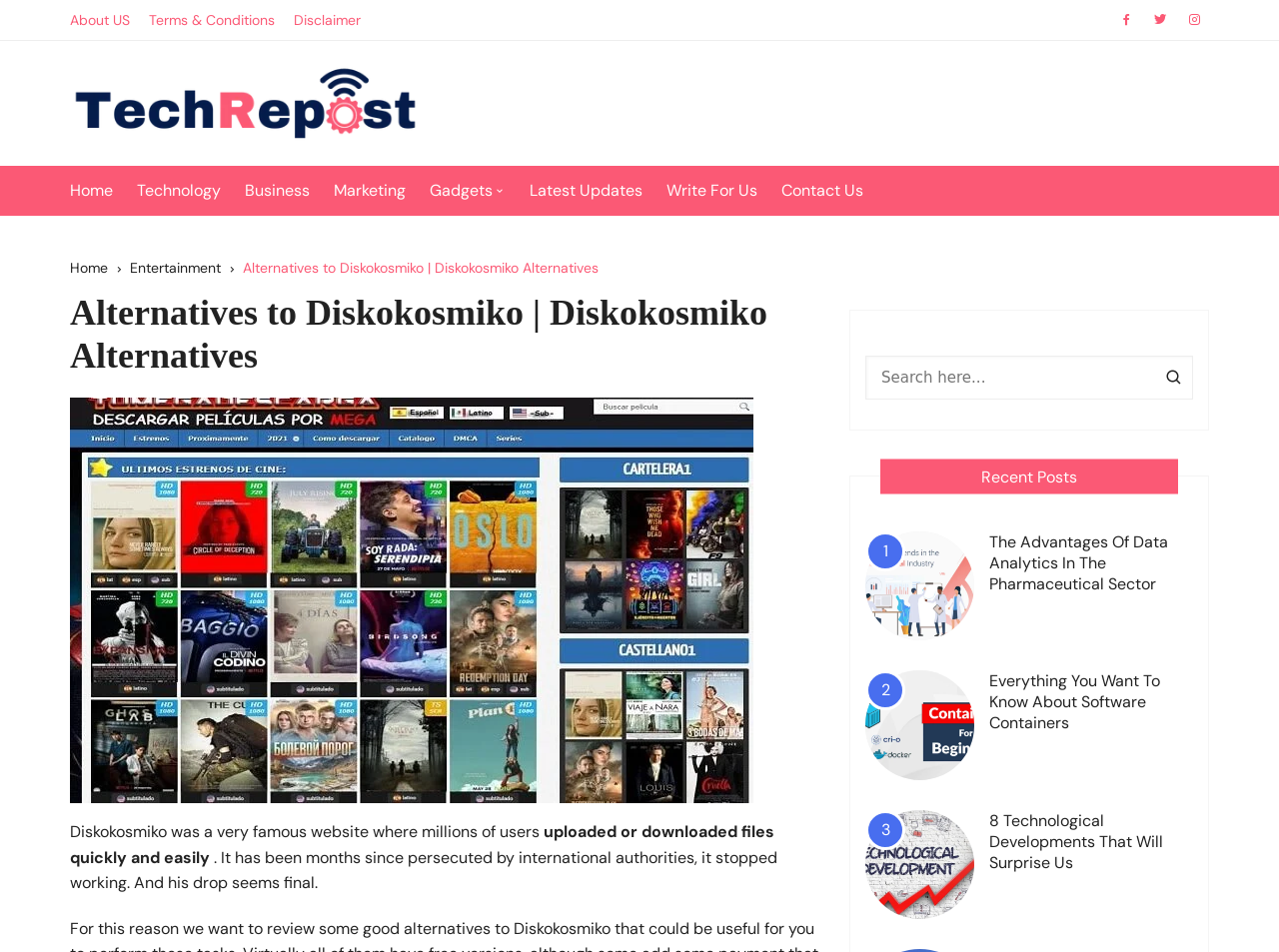Identify and provide the main heading of the webpage.

Alternatives to Diskokosmiko | Diskokosmiko Alternatives